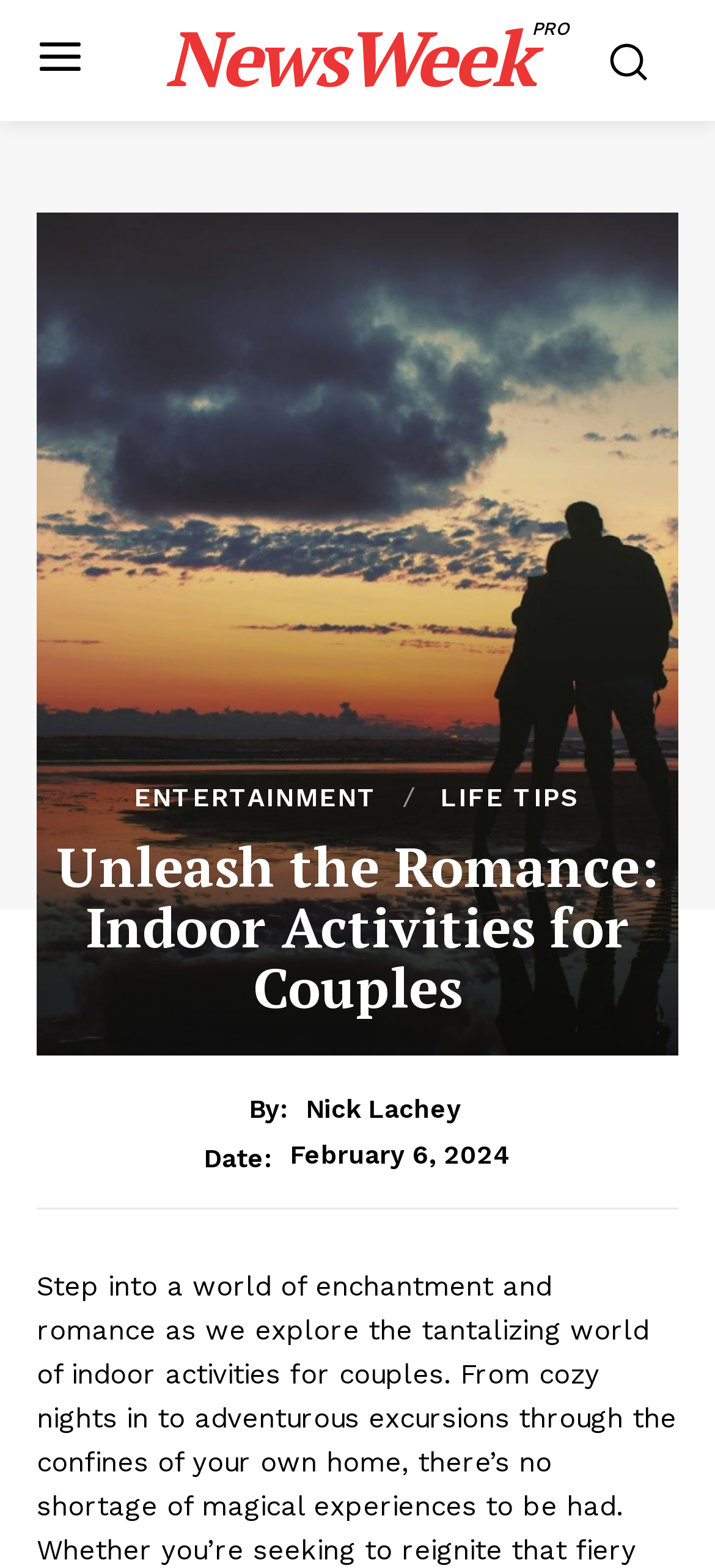Can you specify the bounding box coordinates for the region that should be clicked to fulfill this instruction: "Subscribe to the magazine".

[0.322, 0.423, 0.678, 0.466]